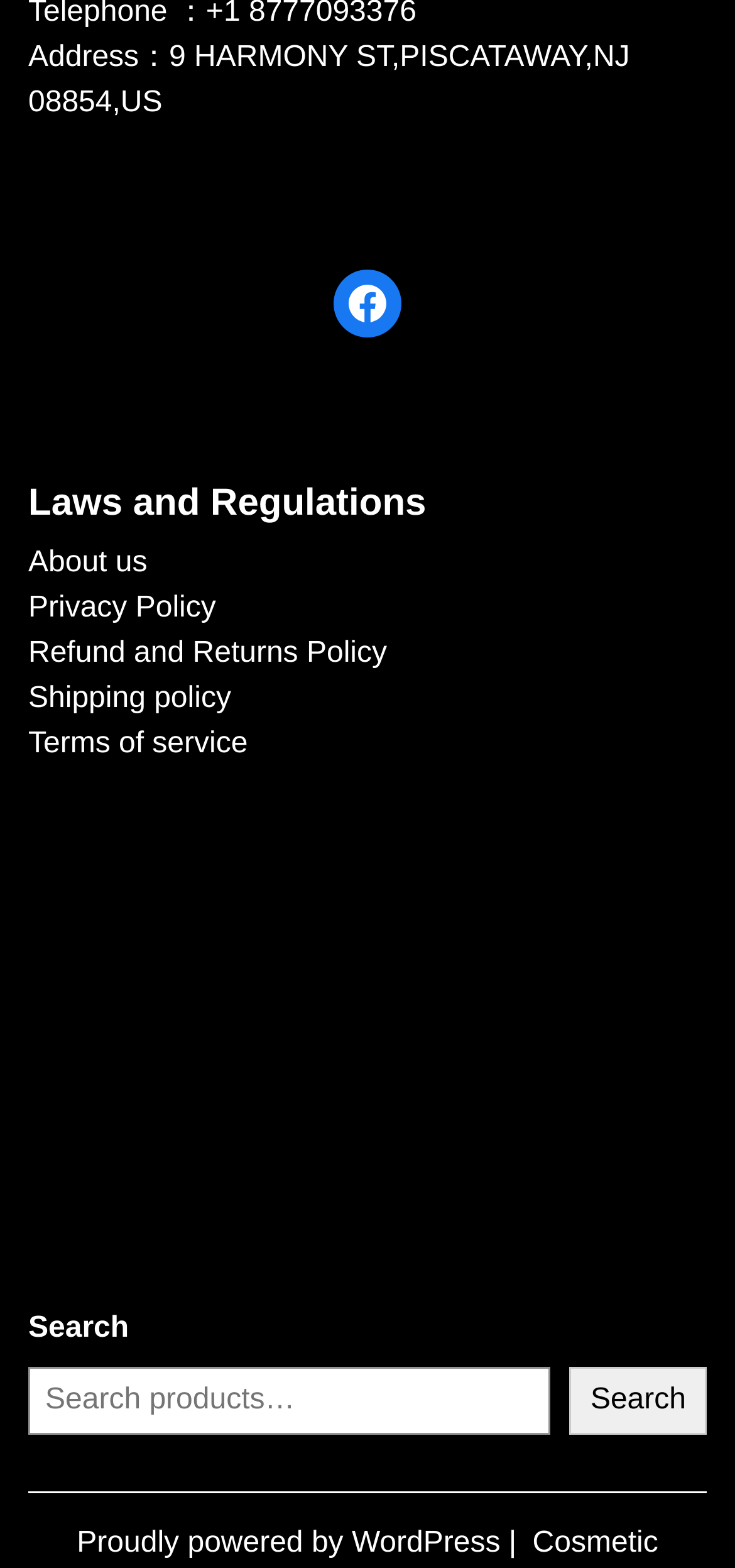Show the bounding box coordinates of the region that should be clicked to follow the instruction: "Go to about us page."

[0.038, 0.348, 0.2, 0.369]